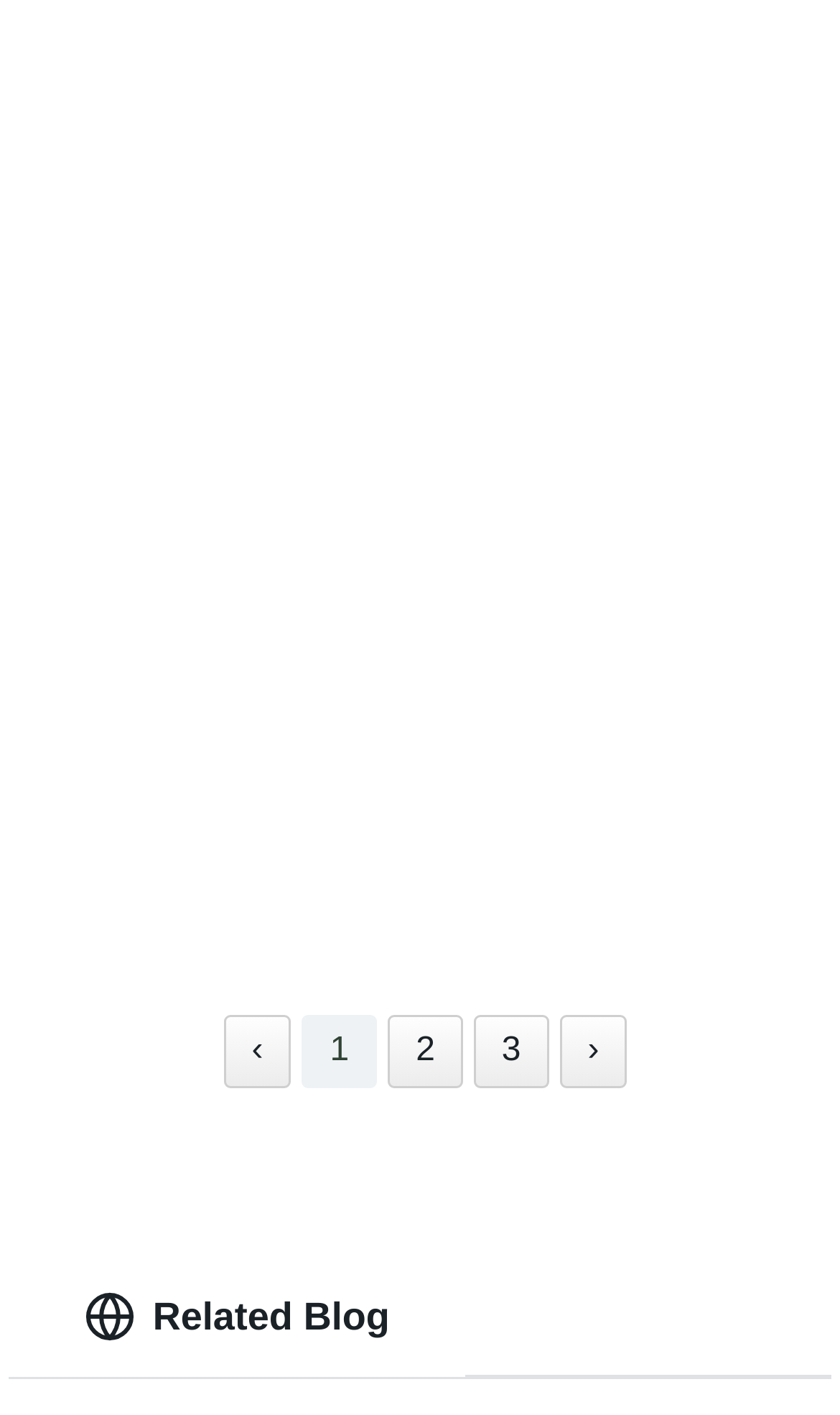Provide a brief response to the question below using one word or phrase:
What symbol is next to the 'Next »' link?

›